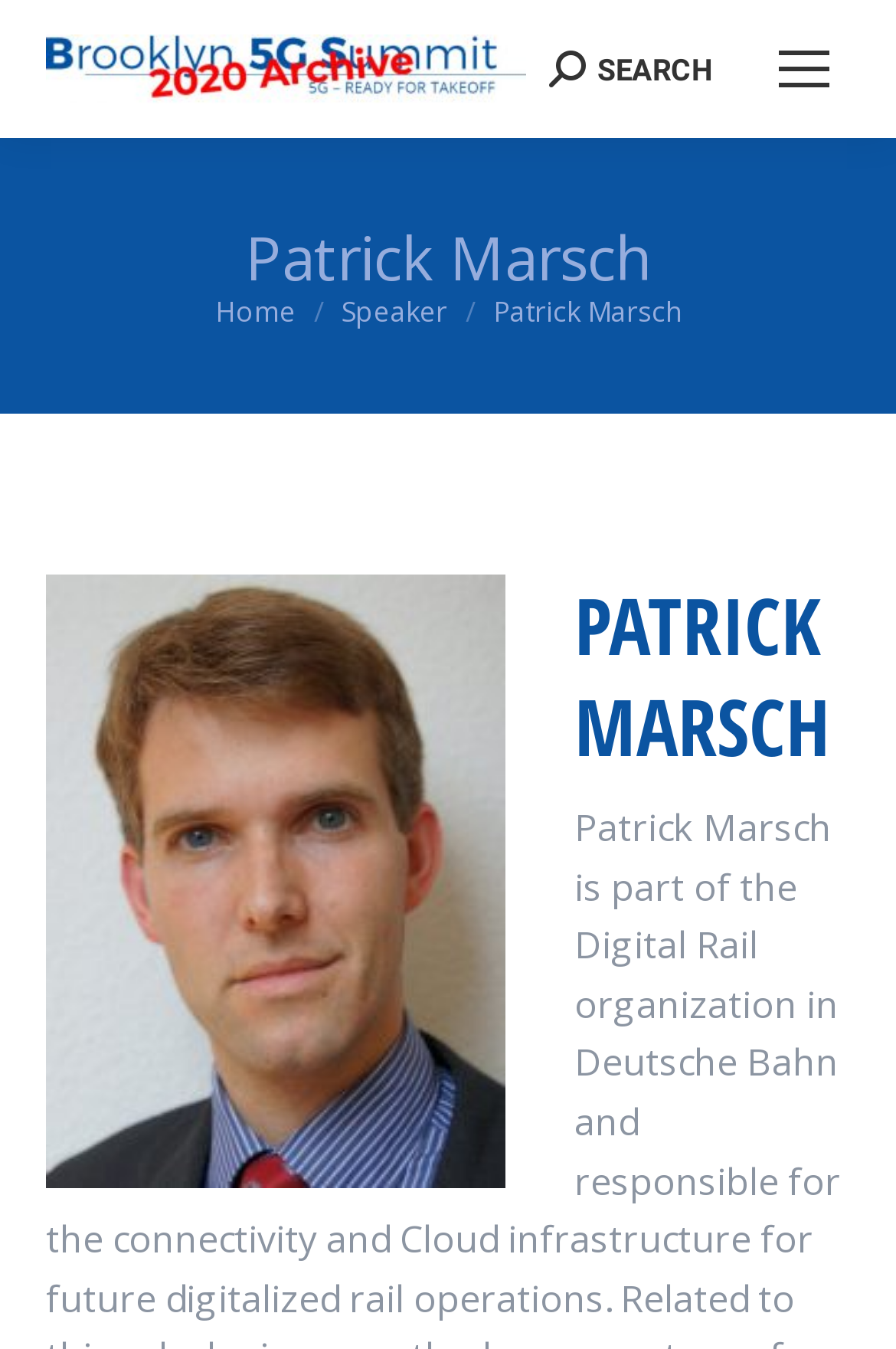Locate the bounding box of the UI element defined by this description: "SEARCH". The coordinates should be given as four float numbers between 0 and 1, formatted as [left, top, right, bottom].

[0.613, 0.037, 0.795, 0.066]